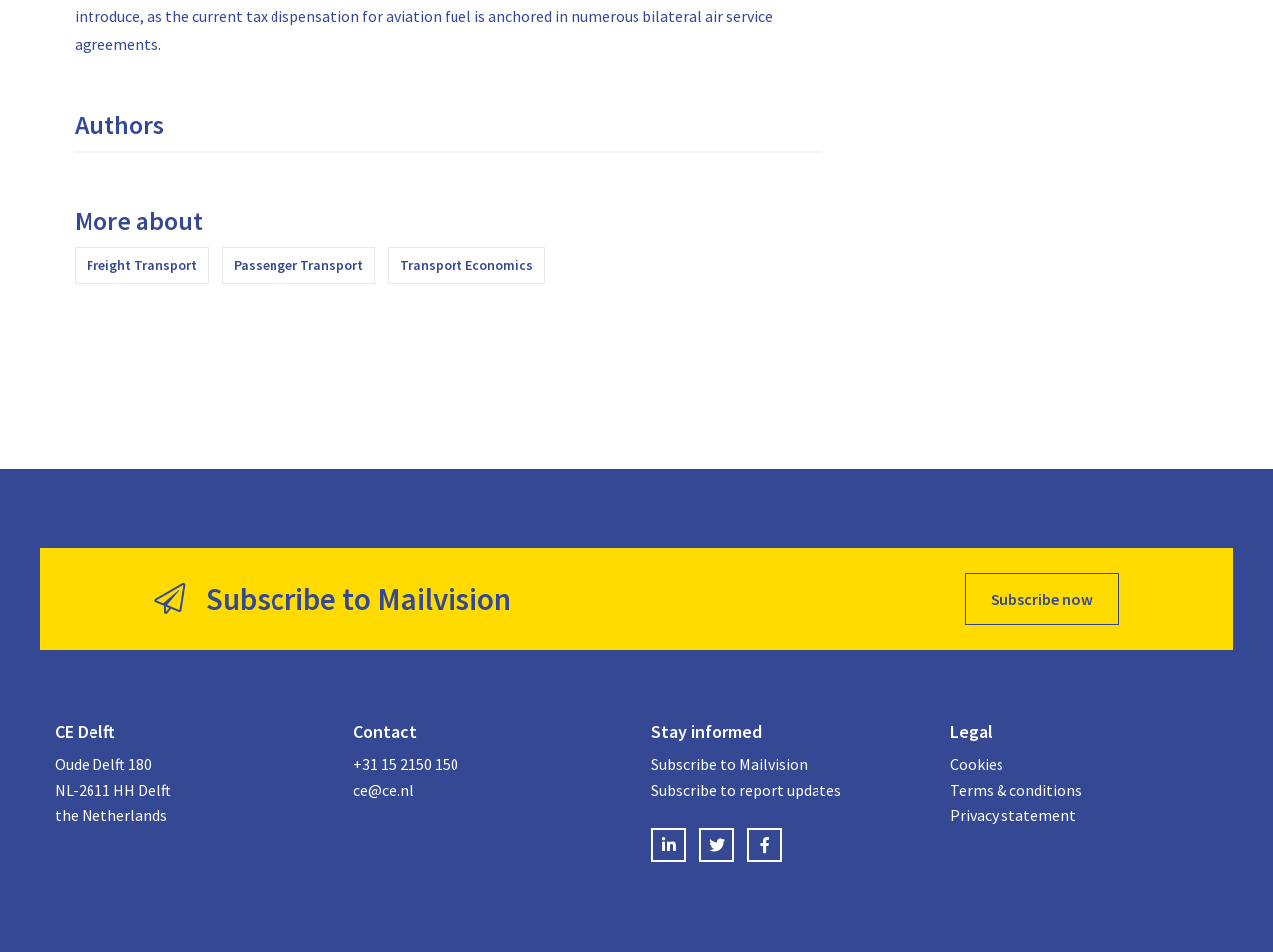What social media platforms does CE Delft have?
Provide a detailed answer to the question using information from the image.

The social media platforms of CE Delft can be found in the 'Stay informed' section located at the bottom-right corner of the webpage. The icons of LinkedIn, Twitter, and Facebook are displayed as links.